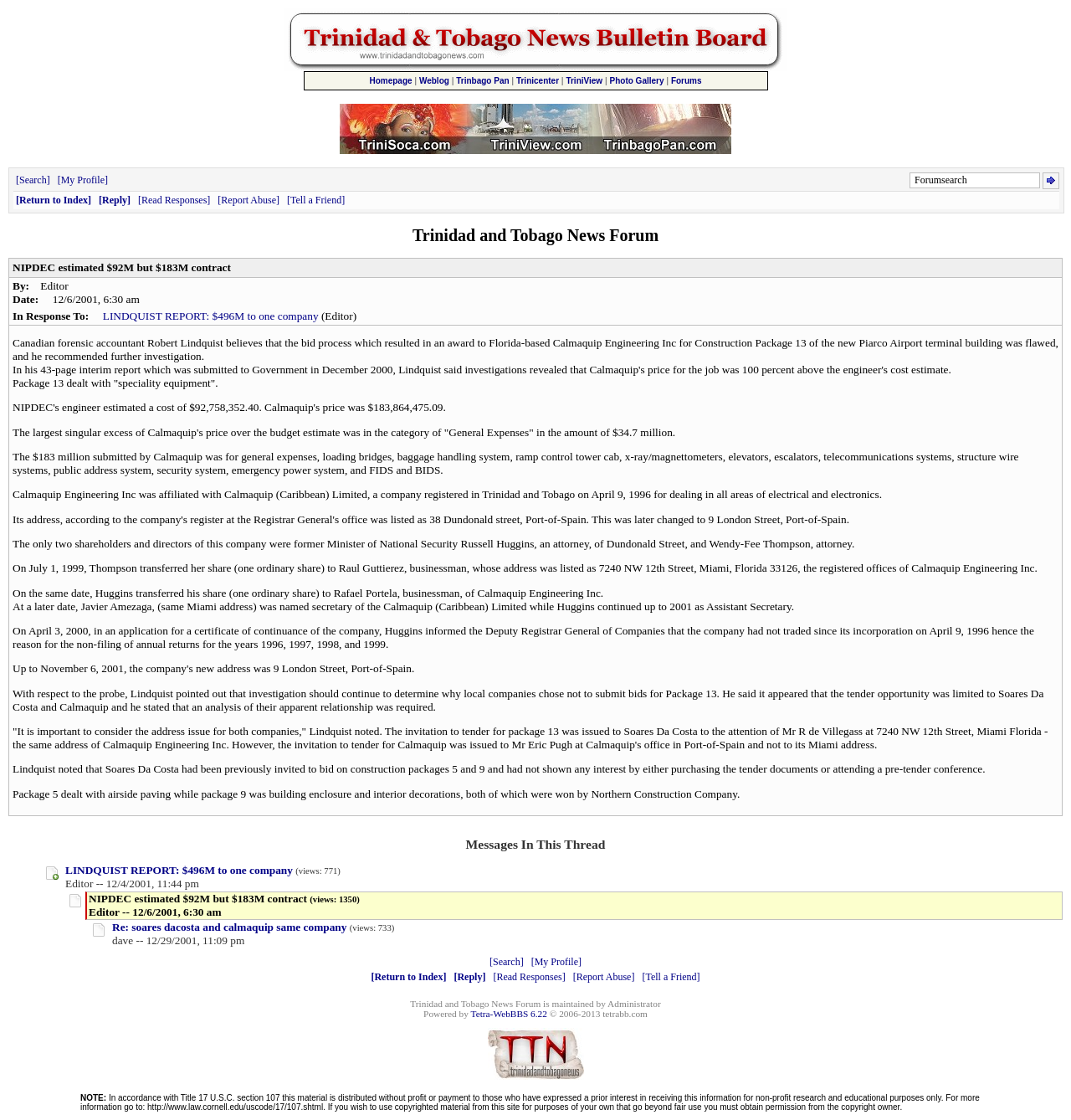Detail the various sections and features of the webpage.

This webpage is a forum discussion thread on the Trinidad and Tobago News Forum. At the top, there is a banner with the title "Trinidad and Tobago Bulletin Board" and an image. Below the banner, there are several links to different sections of the forum, including "Homepage", "Weblog", "Trinbago Pan", and others.

On the left side of the page, there is a search box and several links to user profile management and forum navigation, such as "Search", "My Profile", "Return to Index", and others.

The main content of the page is a discussion thread titled "NIPDEC estimated $92M but $183M contract". The thread starts with a post by "Editor" on December 6, 2001, which discusses a report by Canadian forensic accountant Robert Lindquist on a bid process for a construction project at the Piarco Airport terminal building. The post is followed by several responses from other users, including "dave" on December 29, 2001.

The discussion thread is divided into several sections, including the original post, responses, and a list of messages in the thread. Each response includes the username, date, and time of the post, as well as the content of the post. There are also links to view more responses and to reply to the thread.

At the bottom of the page, there is a footer with a copyright notice and a statement indicating that the forum is maintained by an administrator and powered by a specific software.